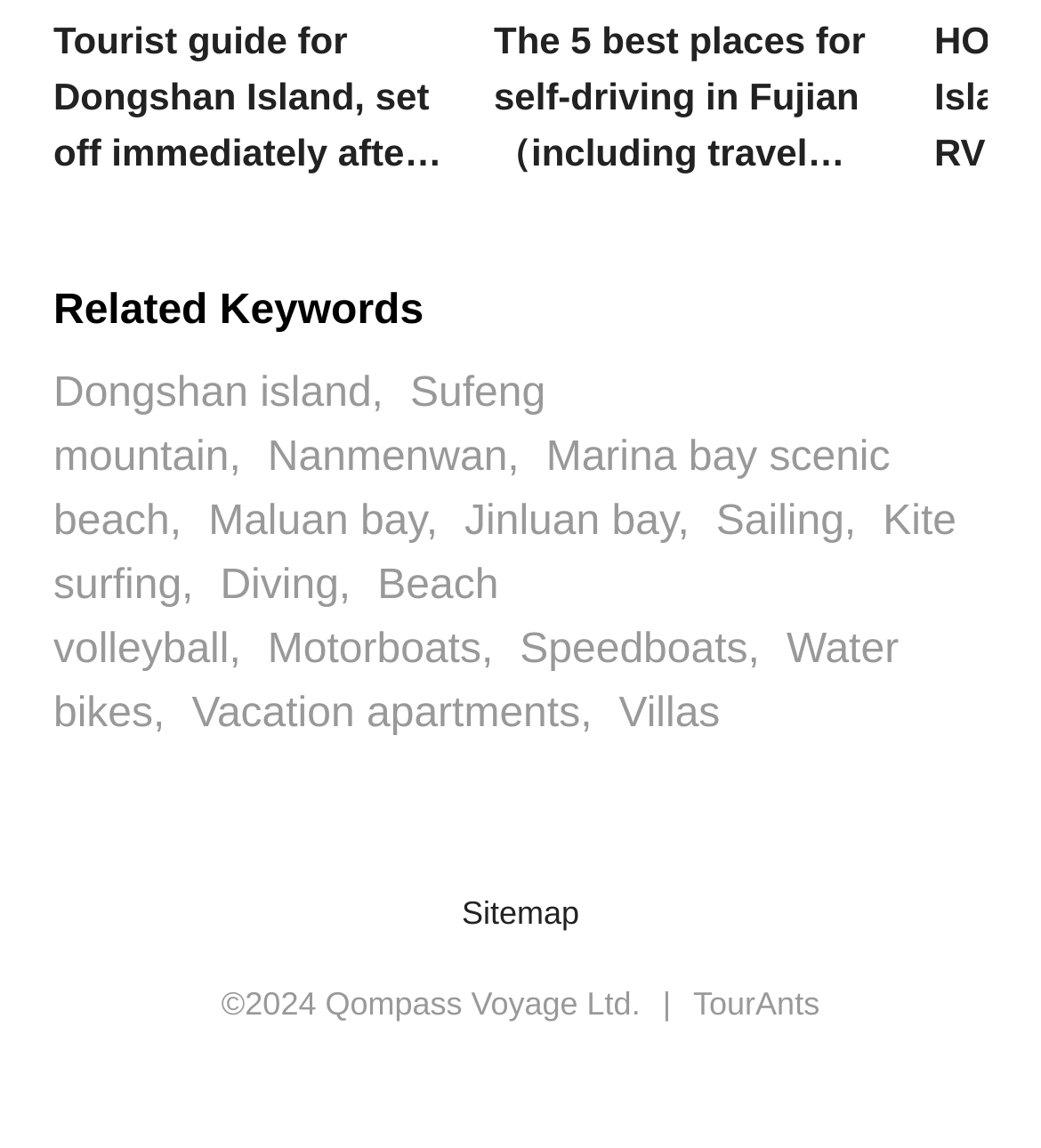Please determine the bounding box coordinates for the element that should be clicked to follow these instructions: "Learn about Dongshan island".

[0.051, 0.322, 0.368, 0.362]